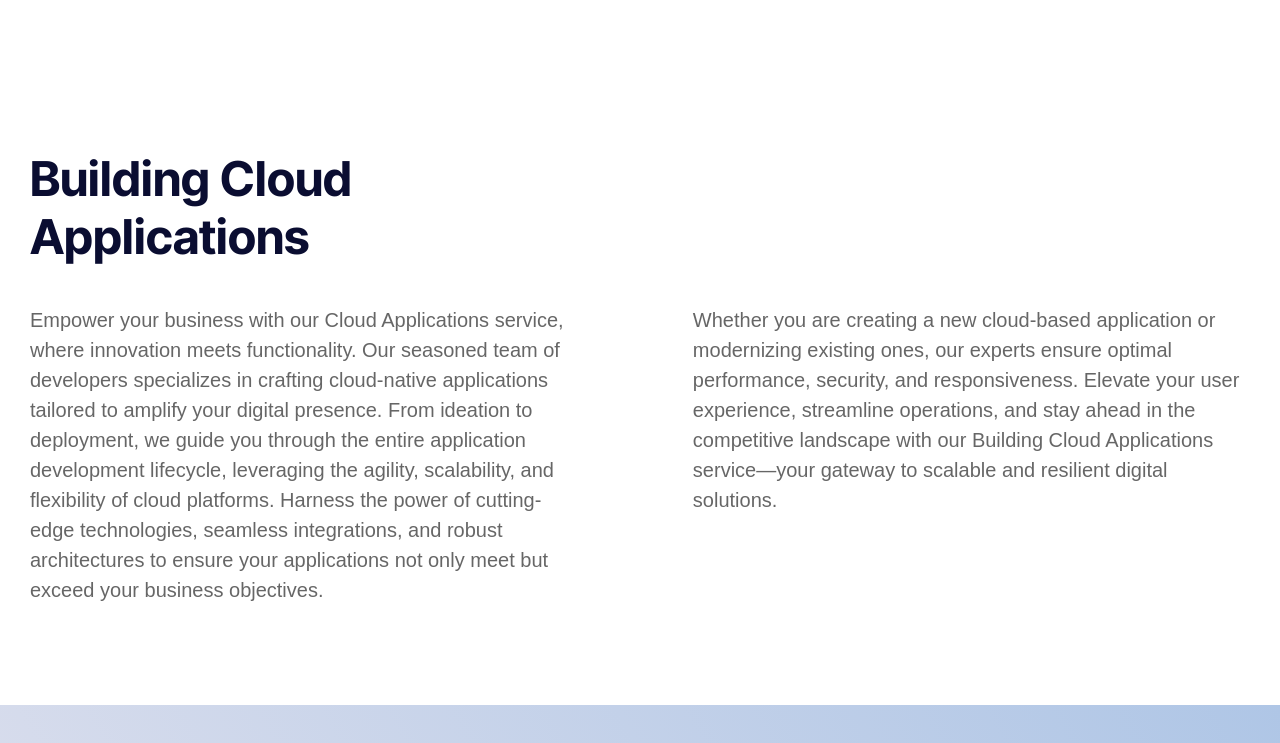Please identify the bounding box coordinates of the element's region that I should click in order to complete the following instruction: "Click the Contact Us link". The bounding box coordinates consist of four float numbers between 0 and 1, i.e., [left, top, right, bottom].

[0.882, 0.016, 0.976, 0.077]